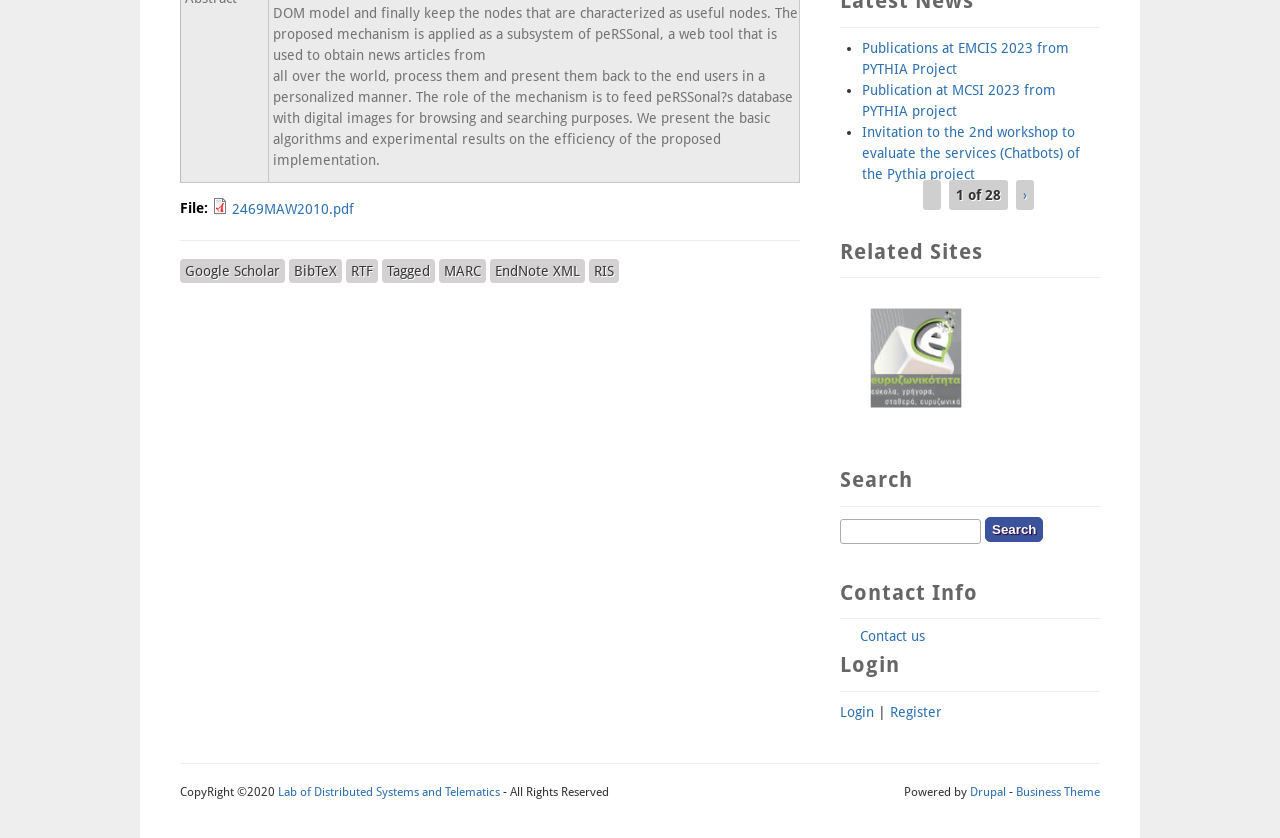Find the bounding box coordinates for the HTML element described in this sentence: "Tagged". Provide the coordinates as four float numbers between 0 and 1, in the format [left, top, right, bottom].

[0.298, 0.31, 0.34, 0.338]